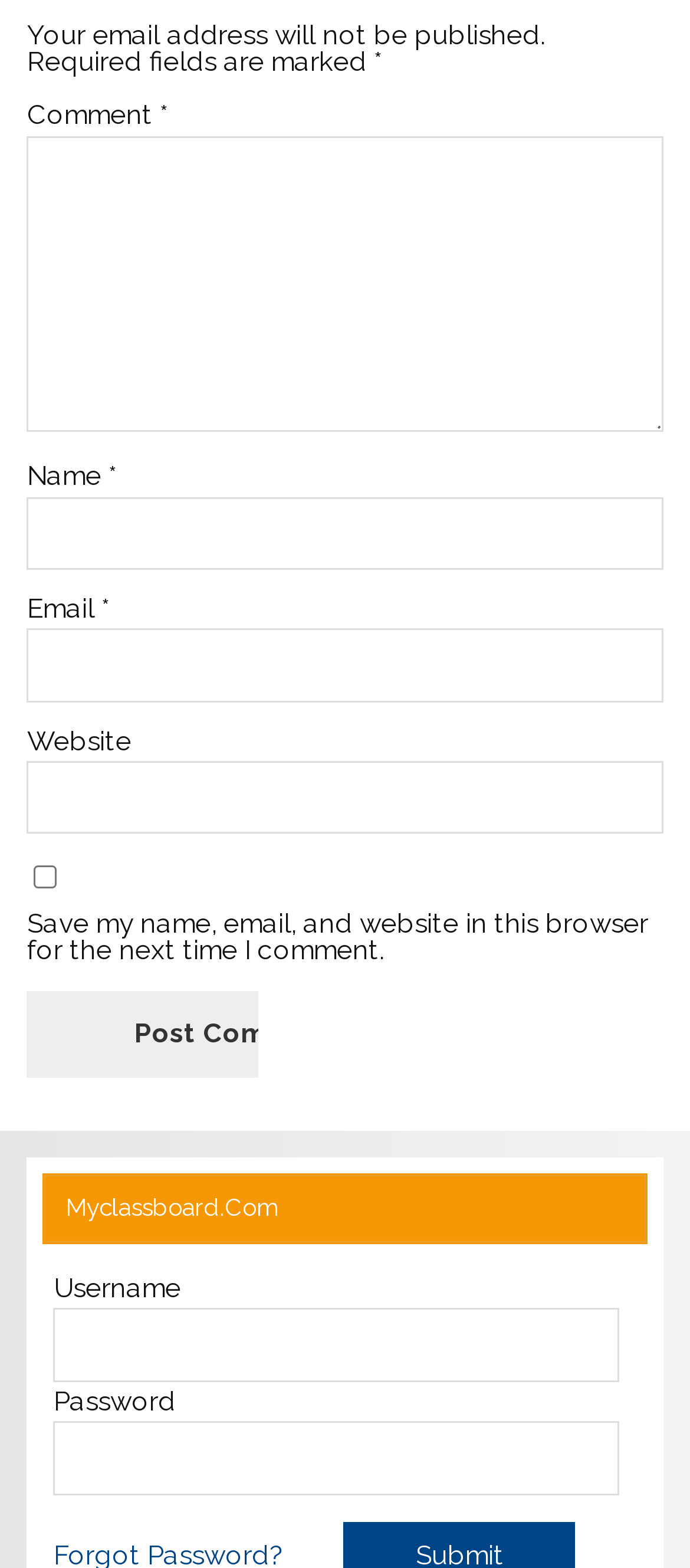Can you determine the bounding box coordinates of the area that needs to be clicked to fulfill the following instruction: "Input your email"?

[0.039, 0.401, 0.961, 0.448]